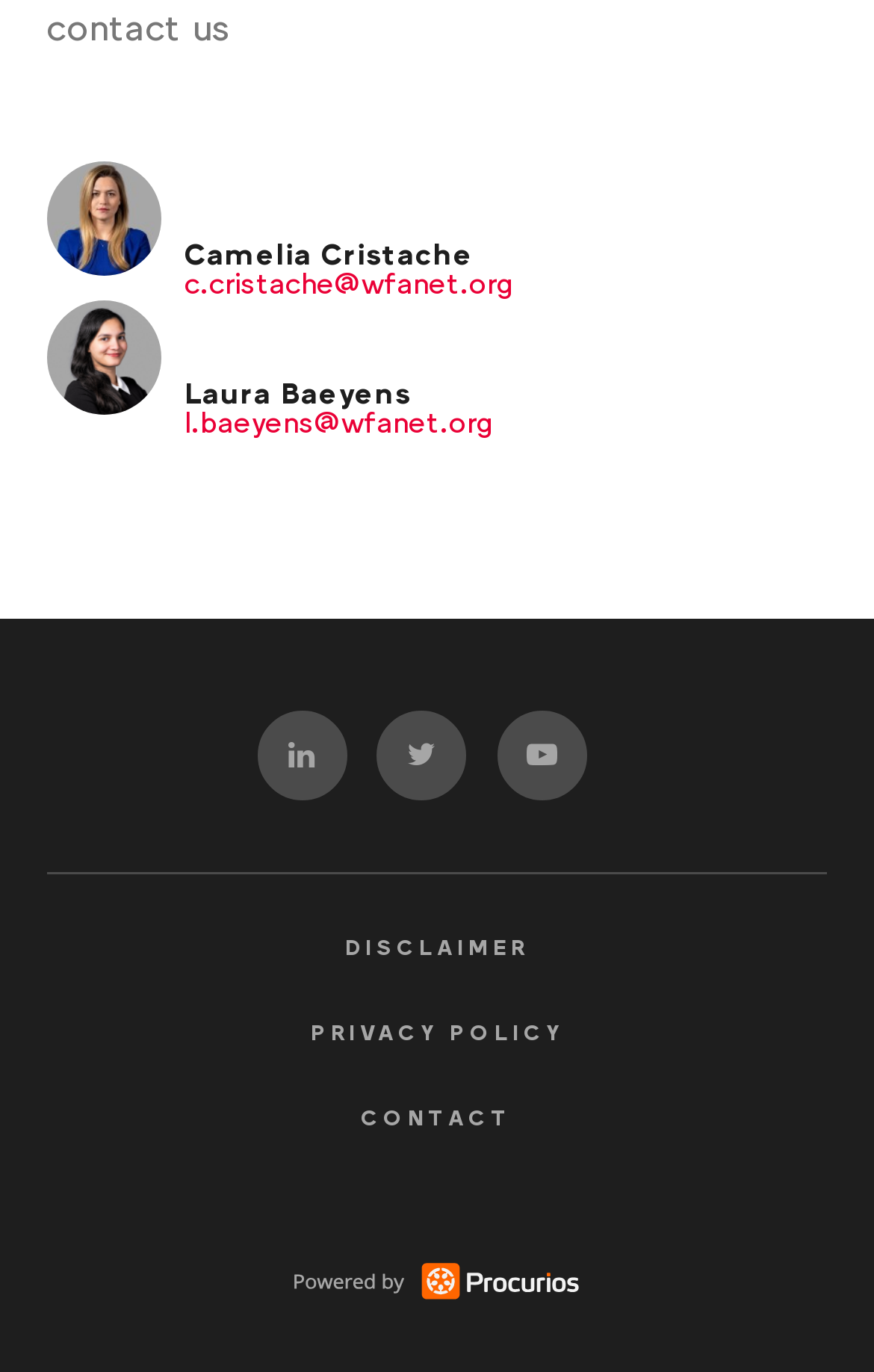Give a one-word or one-phrase response to the question: 
How many social media links are available?

3